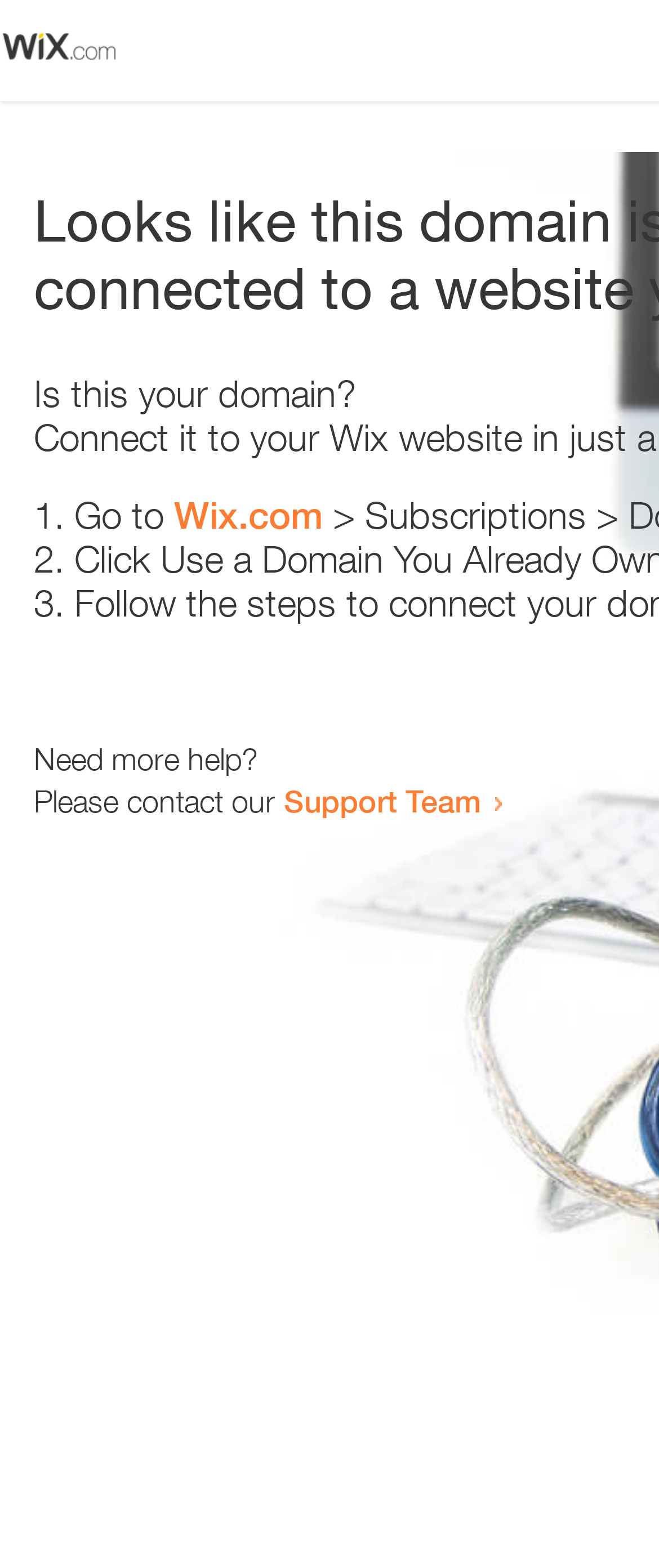Please give a short response to the question using one word or a phrase:
How many list markers are present?

3